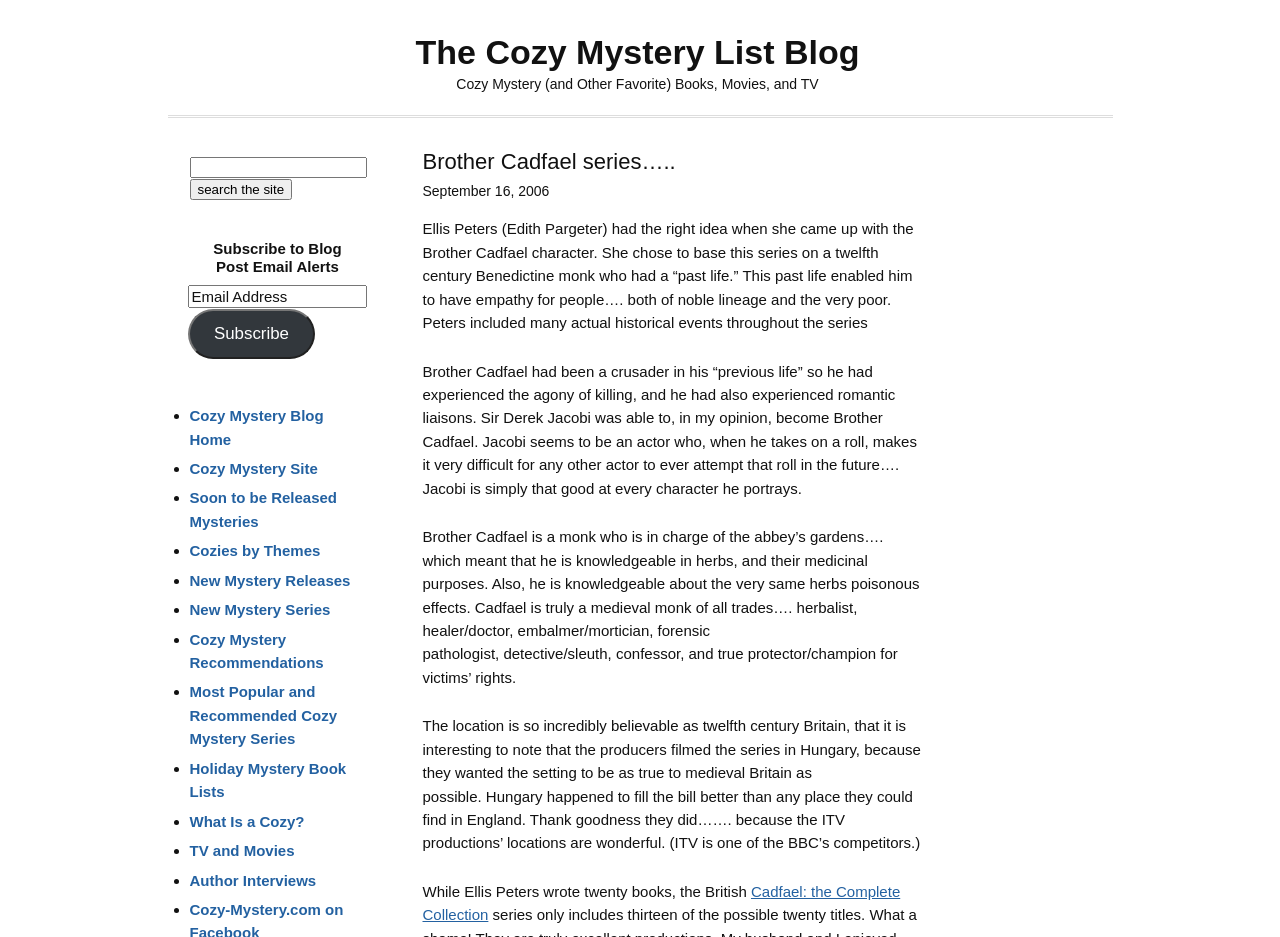Illustrate the webpage with a detailed description.

This webpage is about the Brother Cadfael series, a collection of cozy mystery books and TV shows. At the top, there is a header with the title "Brother Cadfael series….." and a link to "The Cozy Mystery List Blog". Below the header, there is a brief description of the series, explaining how the author, Ellis Peters, created the character of Brother Cadfael, a twelfth-century Benedictine monk with a "past life" that enables him to empathize with people of all backgrounds.

The main content of the page is divided into four paragraphs, each describing a different aspect of the series. The first paragraph discusses Brother Cadfael's character, including his past as a crusader and his experiences with romantic liaisons. The second paragraph describes his role as a monk in charge of the abbey's gardens, highlighting his knowledge of herbs and their medicinal purposes. The third paragraph talks about the TV series, which was filmed in Hungary to create a believable medieval Britain setting. The fourth paragraph mentions that the author wrote twenty books in the series.

On the right side of the page, there is a sidebar with several links and a search bar. The links are organized into a list with bullet points, and they lead to various pages on the Cozy Mystery List Blog, including the blog home, cozy mystery site, soon-to-be-released mysteries, and more. There is also a section to subscribe to blog post email alerts, where users can enter their email address and click a "Subscribe" button.